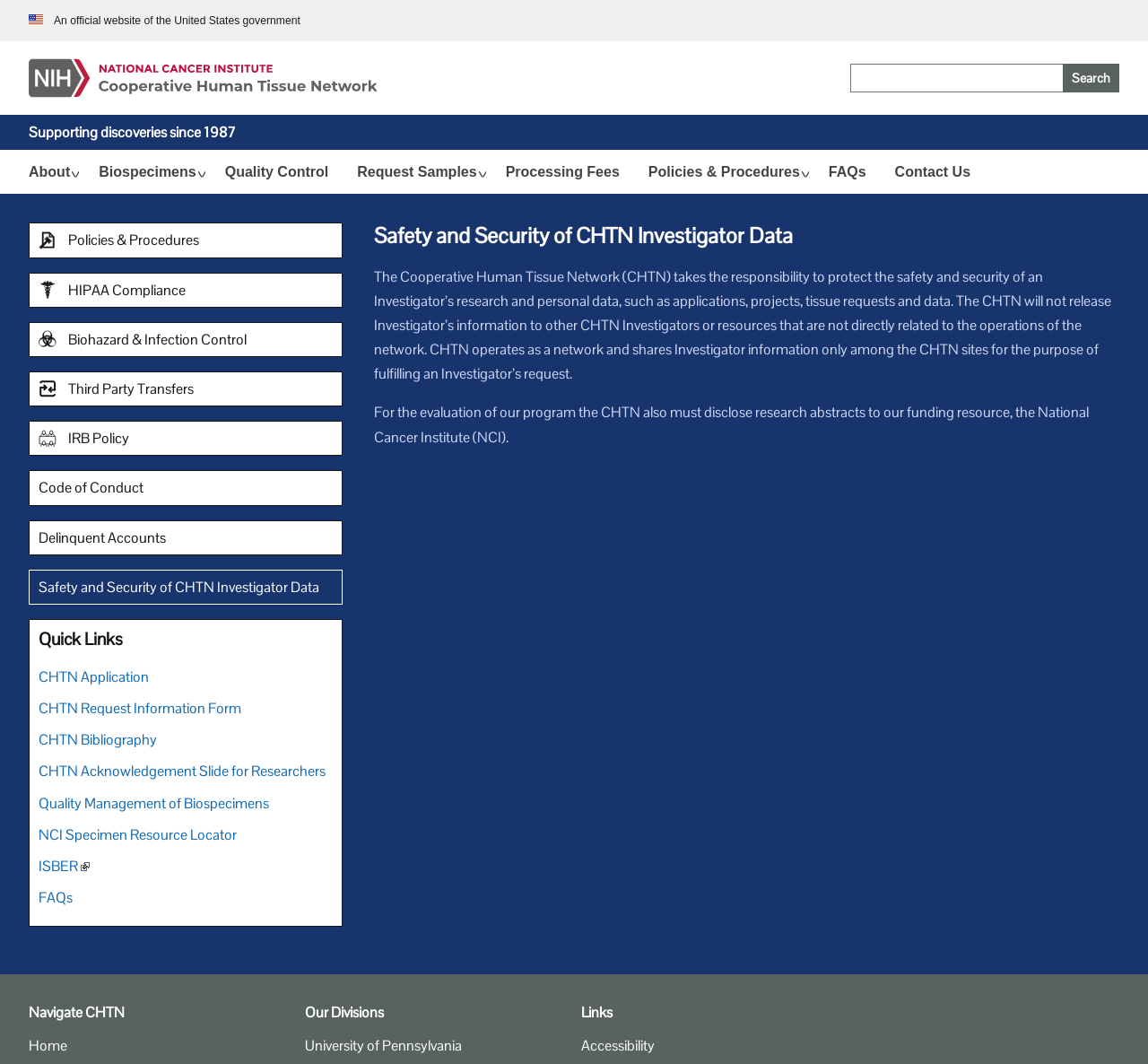How many links are in the 'Quick Links' section?
Examine the image and give a concise answer in one word or a short phrase.

11